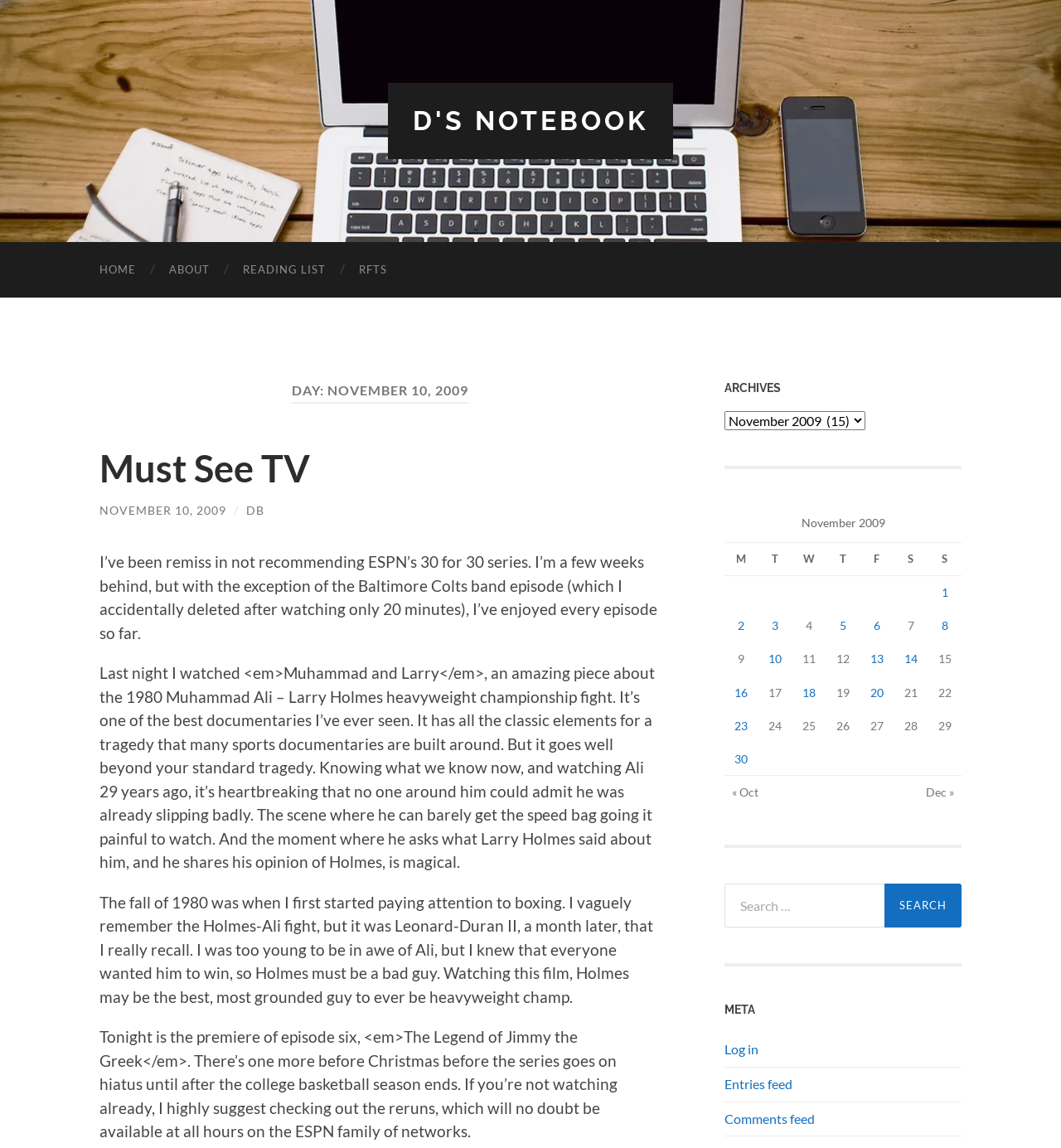Determine the bounding box coordinates of the region that needs to be clicked to achieve the task: "view current issue".

None